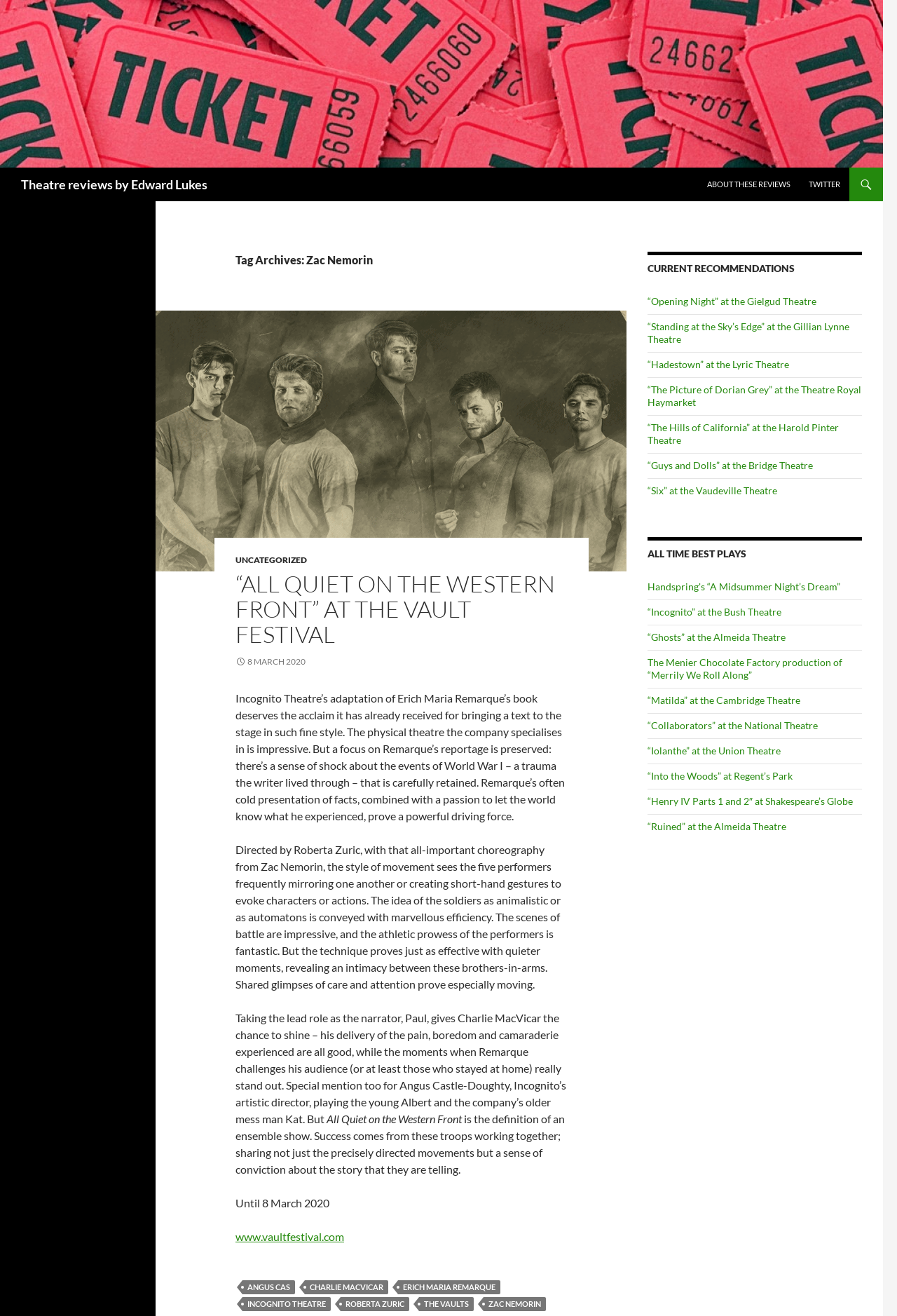Determine the bounding box coordinates for the UI element matching this description: "Uncategorized".

[0.262, 0.421, 0.342, 0.429]